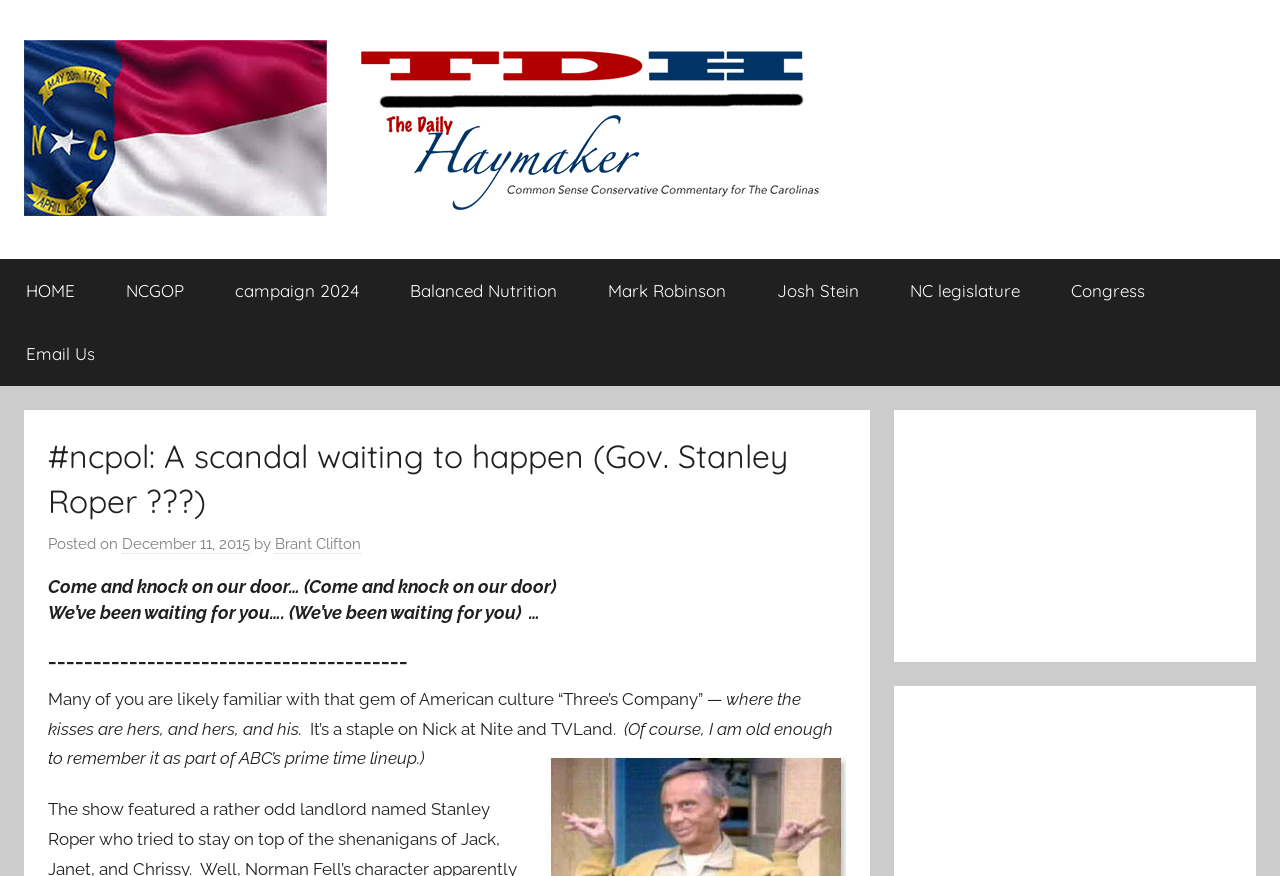Locate the bounding box coordinates of the element that should be clicked to execute the following instruction: "Click on the 'HOME' link".

[0.0, 0.295, 0.078, 0.368]